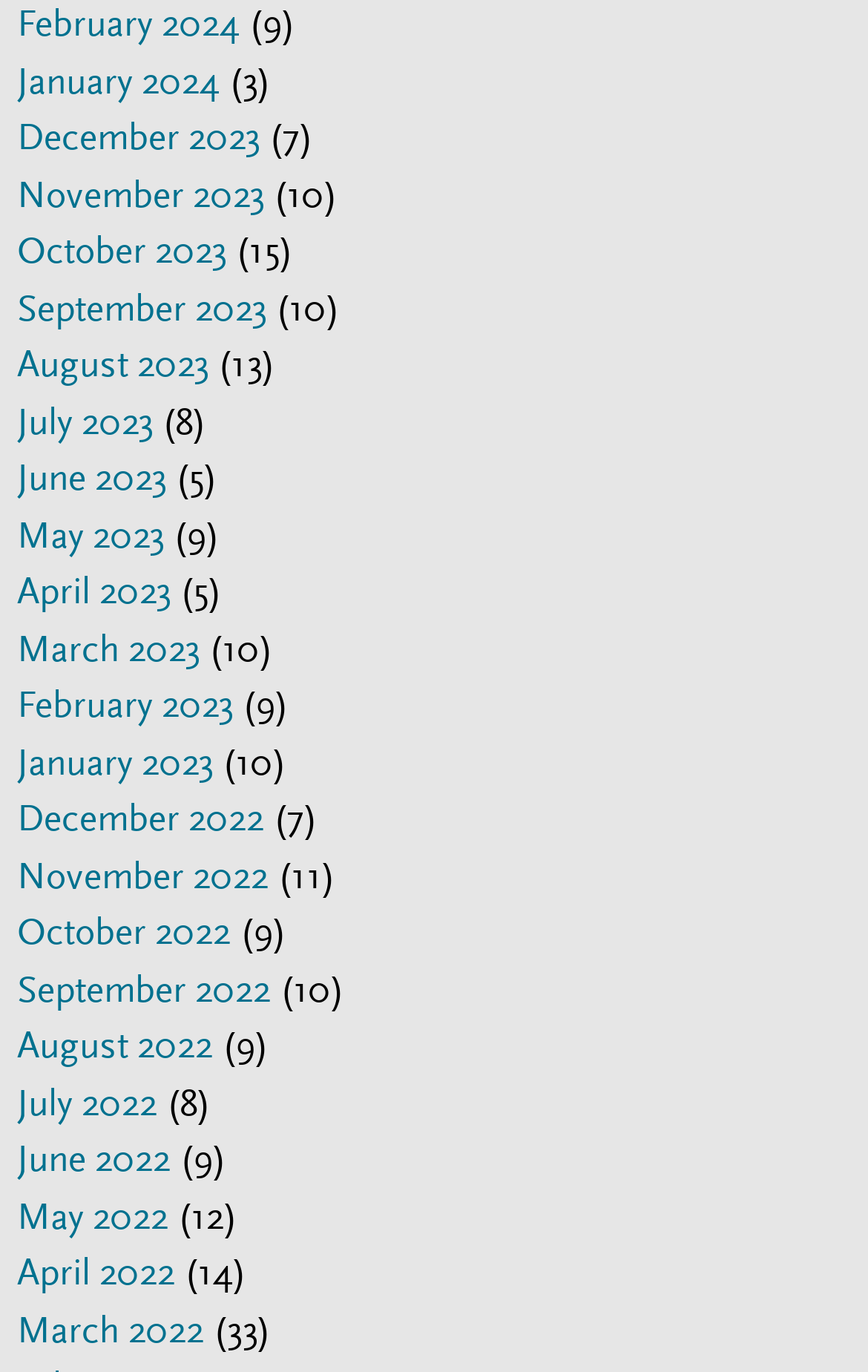Identify the bounding box coordinates for the element that needs to be clicked to fulfill this instruction: "View February 2024". Provide the coordinates in the format of four float numbers between 0 and 1: [left, top, right, bottom].

[0.02, 0.0, 0.276, 0.033]